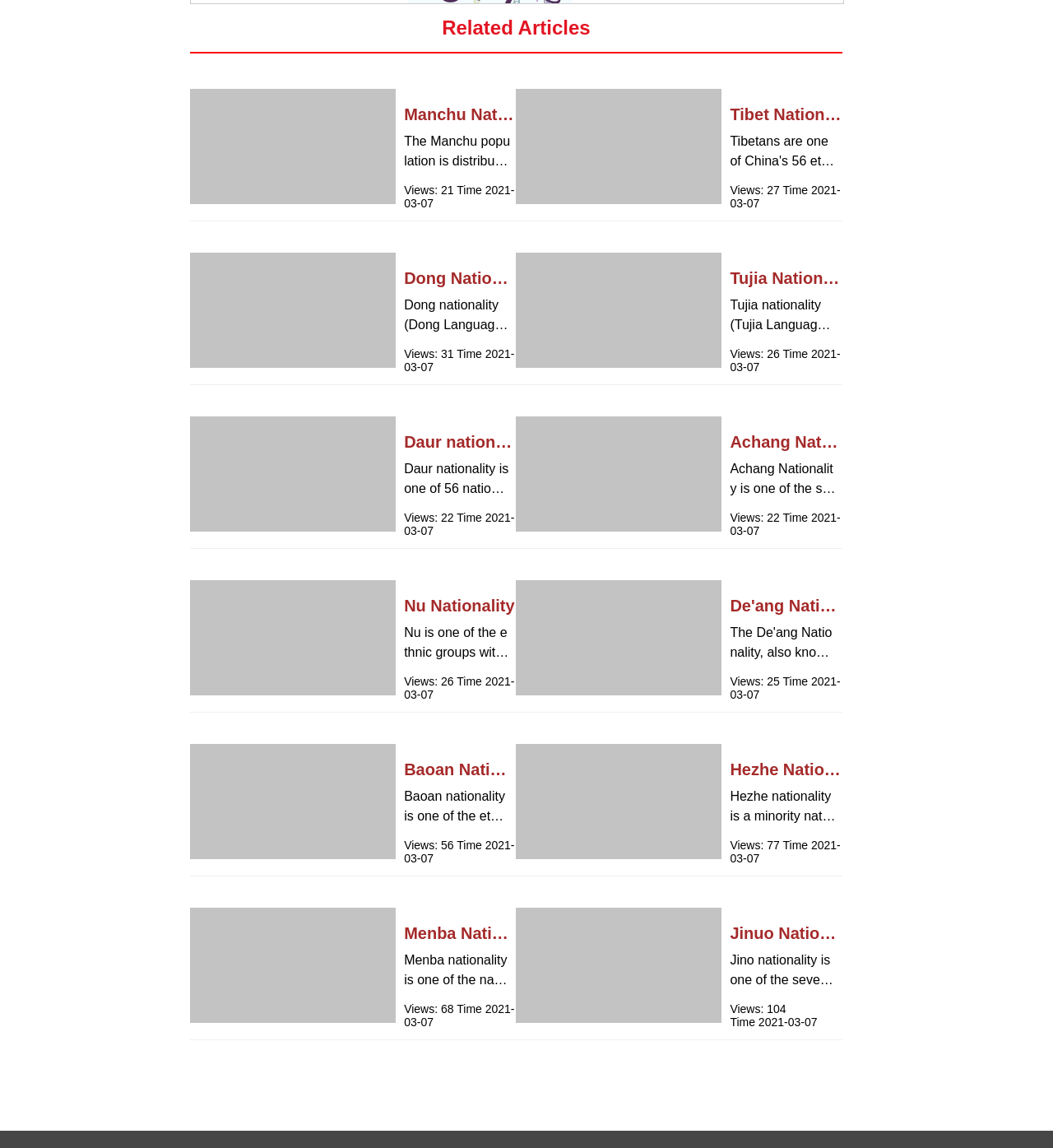Pinpoint the bounding box coordinates of the area that should be clicked to complete the following instruction: "Check out". The coordinates must be given as four float numbers between 0 and 1, i.e., [left, top, right, bottom].

None